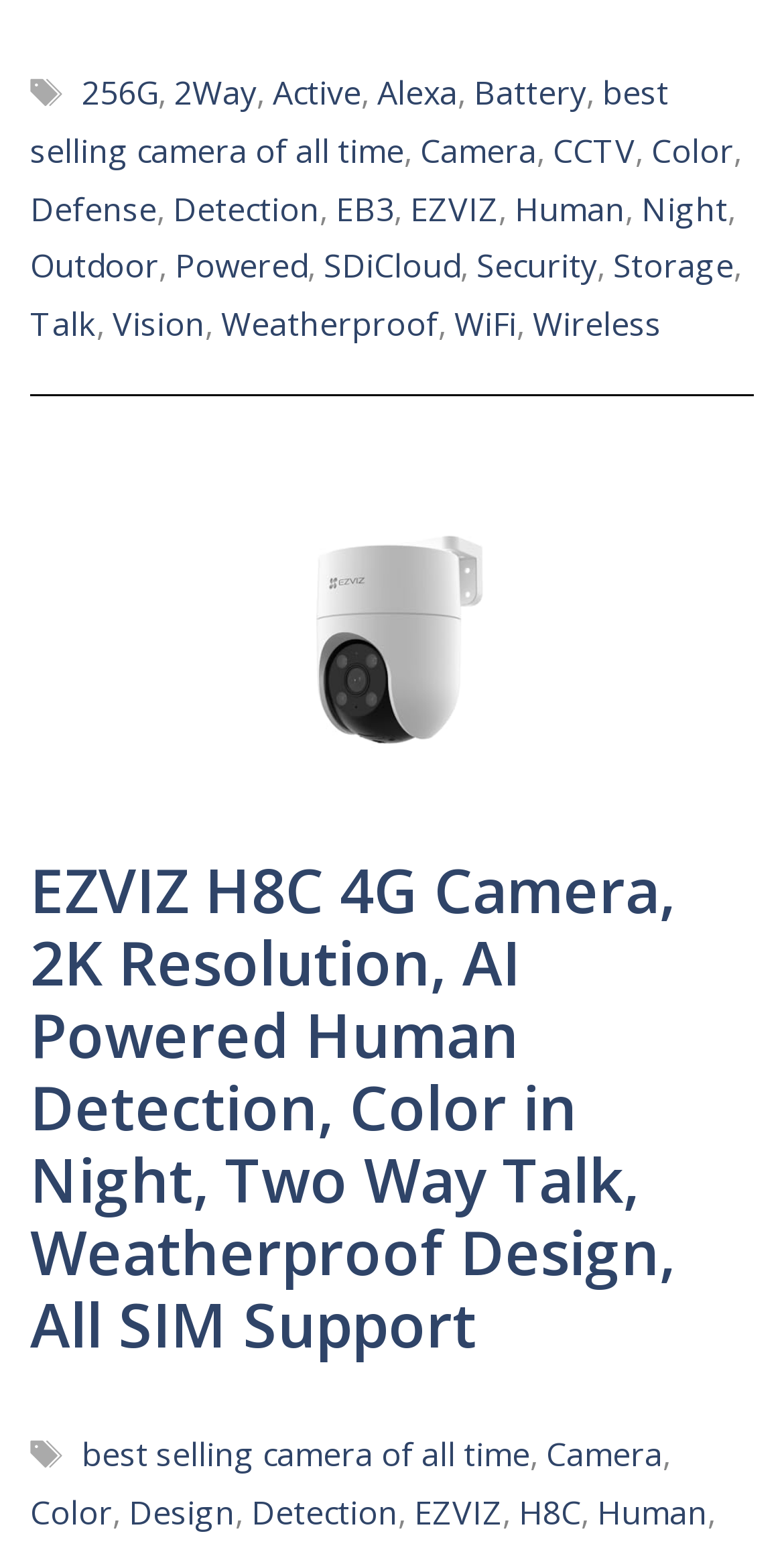Please find the bounding box coordinates of the element that needs to be clicked to perform the following instruction: "Click on the Color tag". The bounding box coordinates should be four float numbers between 0 and 1, represented as [left, top, right, bottom].

[0.696, 0.923, 0.845, 0.951]